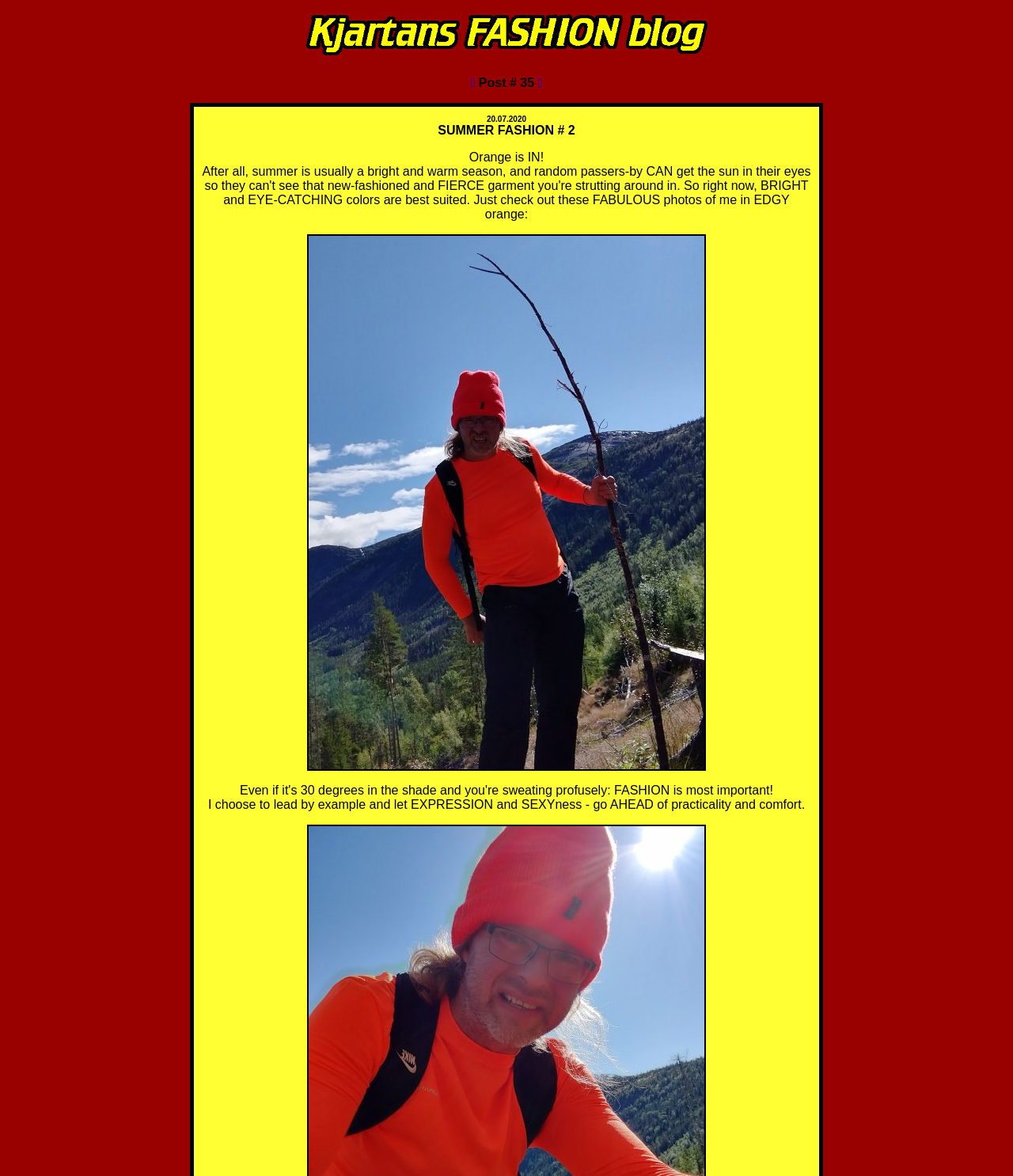Answer the following in one word or a short phrase: 
What is the theme of the webpage?

Fashion